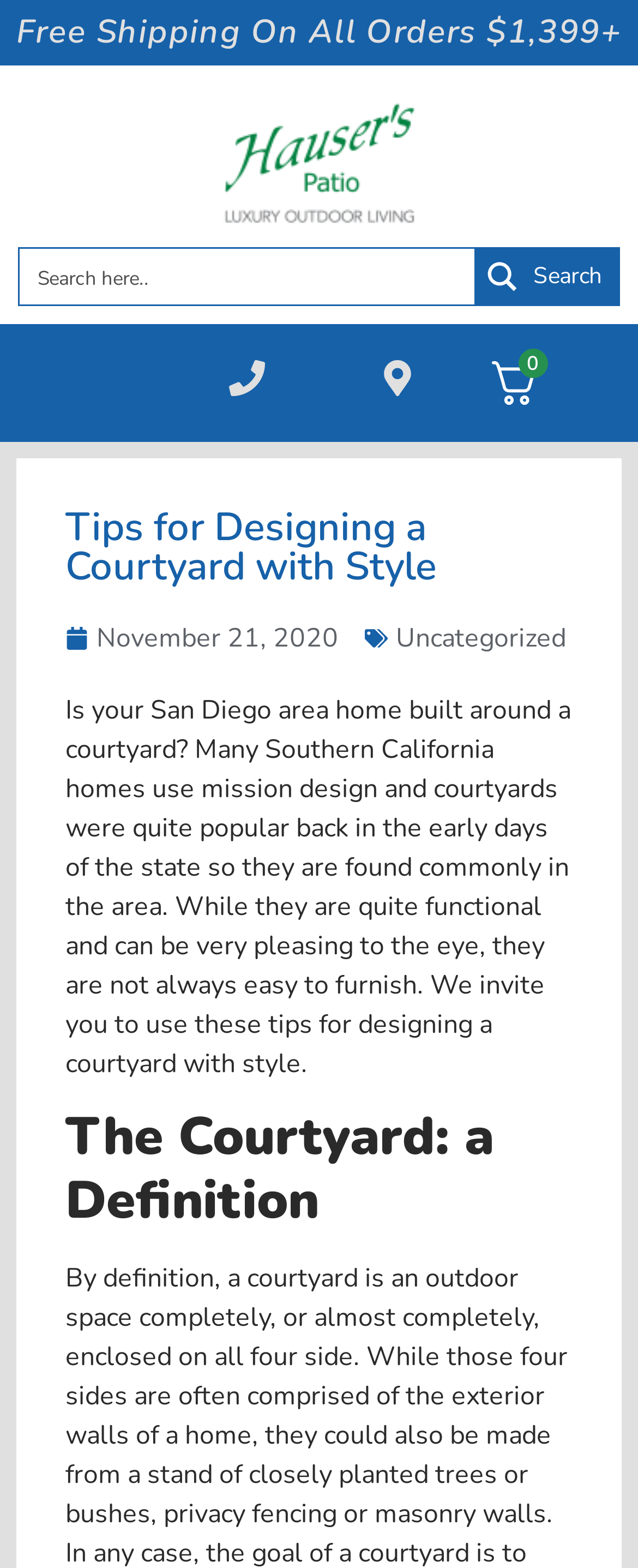What is the date of the article?
Look at the image and respond with a one-word or short phrase answer.

November 21, 2020